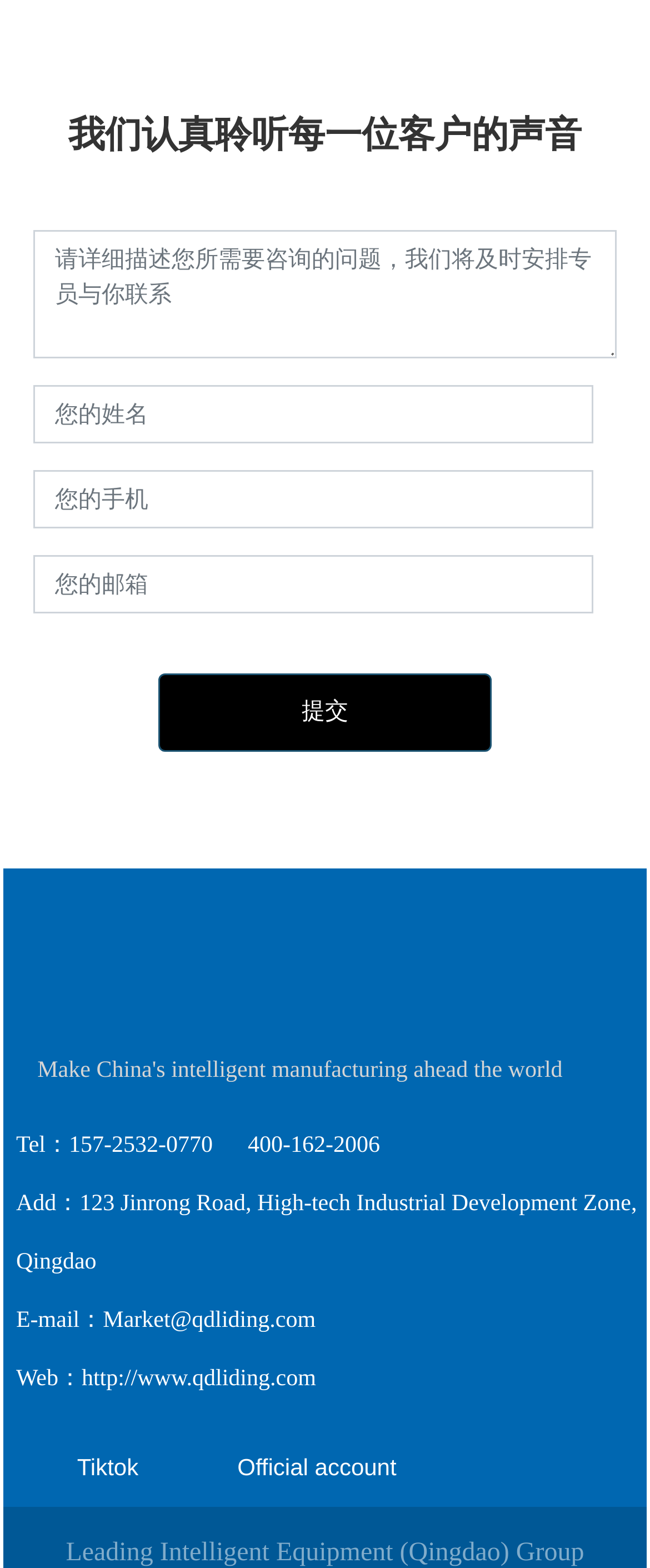Provide the bounding box coordinates of the HTML element described as: "name="e_input-8" placeholder="您的手机"". The bounding box coordinates should be four float numbers between 0 and 1, i.e., [left, top, right, bottom].

[0.051, 0.3, 0.913, 0.337]